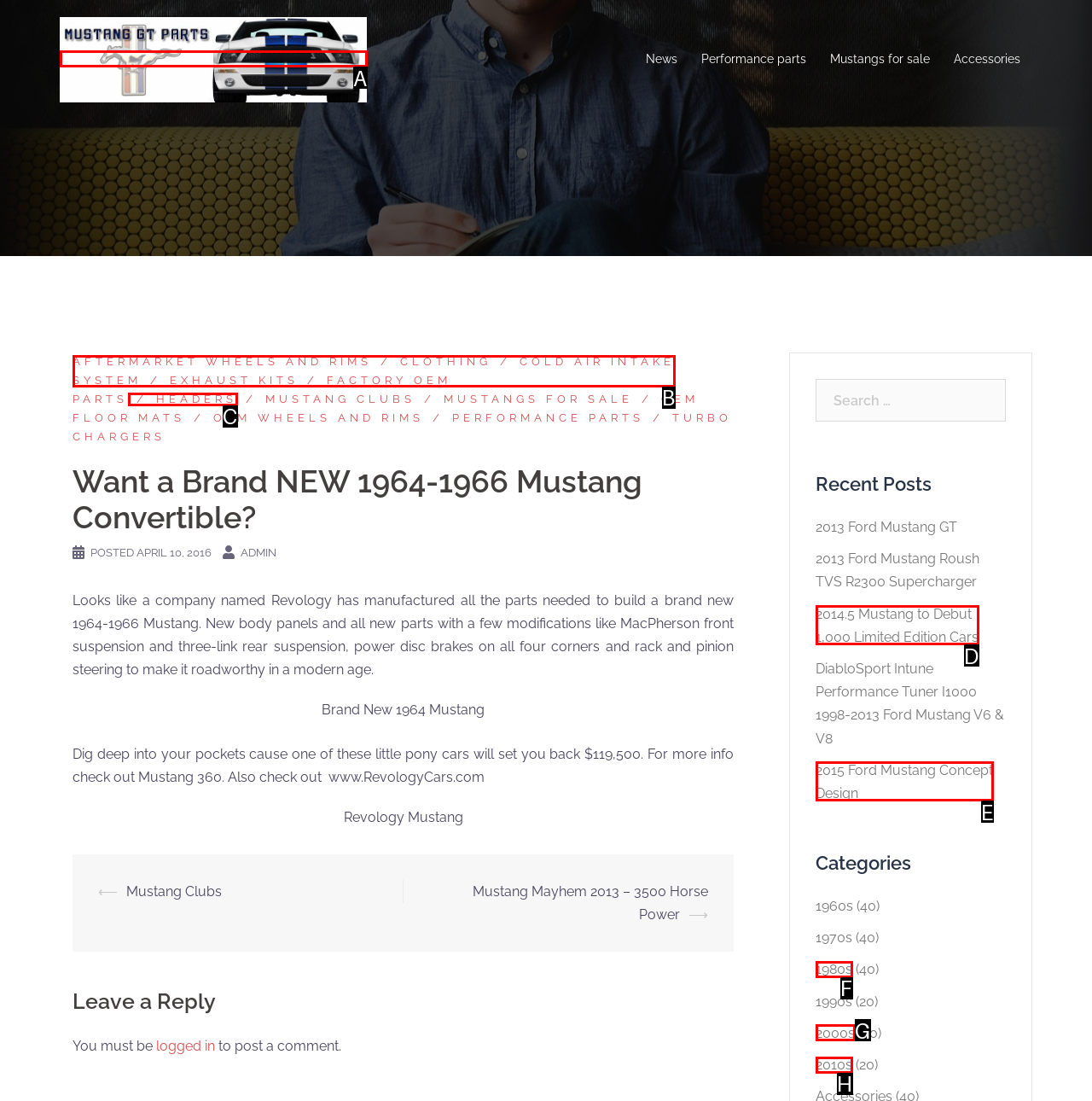Point out the HTML element I should click to achieve the following task: Click on the 'Performance Parts for The Ford Mustang GT' link Provide the letter of the selected option from the choices.

A